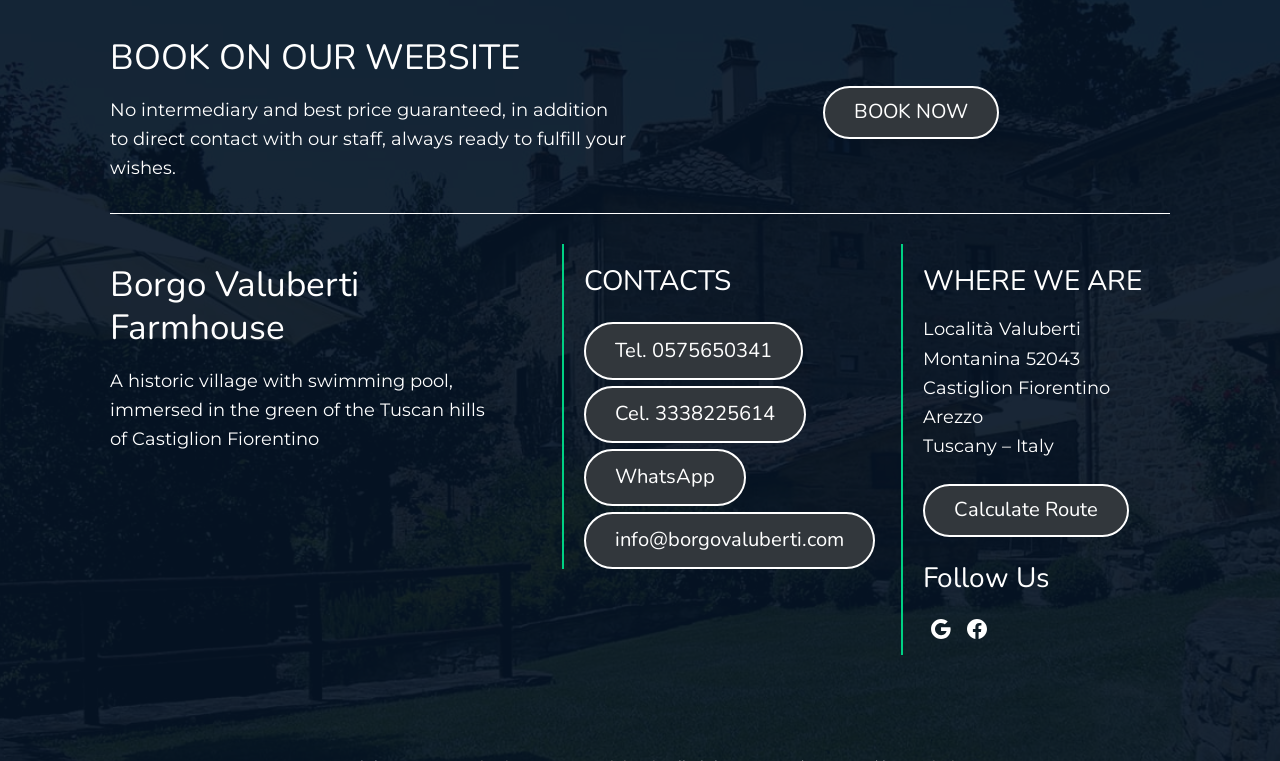Can you show the bounding box coordinates of the region to click on to complete the task described in the instruction: "Contact via phone"?

[0.456, 0.424, 0.627, 0.499]